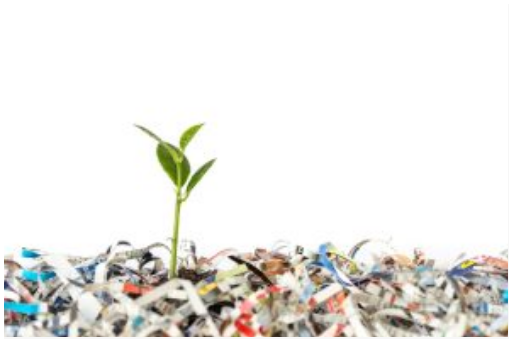Give a detailed account of the elements present in the image.

The image depicts a vibrant green sprout emerging from a bed of shredded paper, symbolizing an intersection of environmental sustainability and the necessity of document disposal. This visual metaphor highlights the theme of the article titled "The Green Side Of Shredding: Exploring The Environmental Impact Of Document Destruction," which examines the balance between managing paper waste and the ecological benefits of responsible shredding practices. The contrast between the new life represented by the sprout and the waste of shredded documents serves as a poignant reminder of the potential for recycling and repurposing materials in an increasingly digital world.